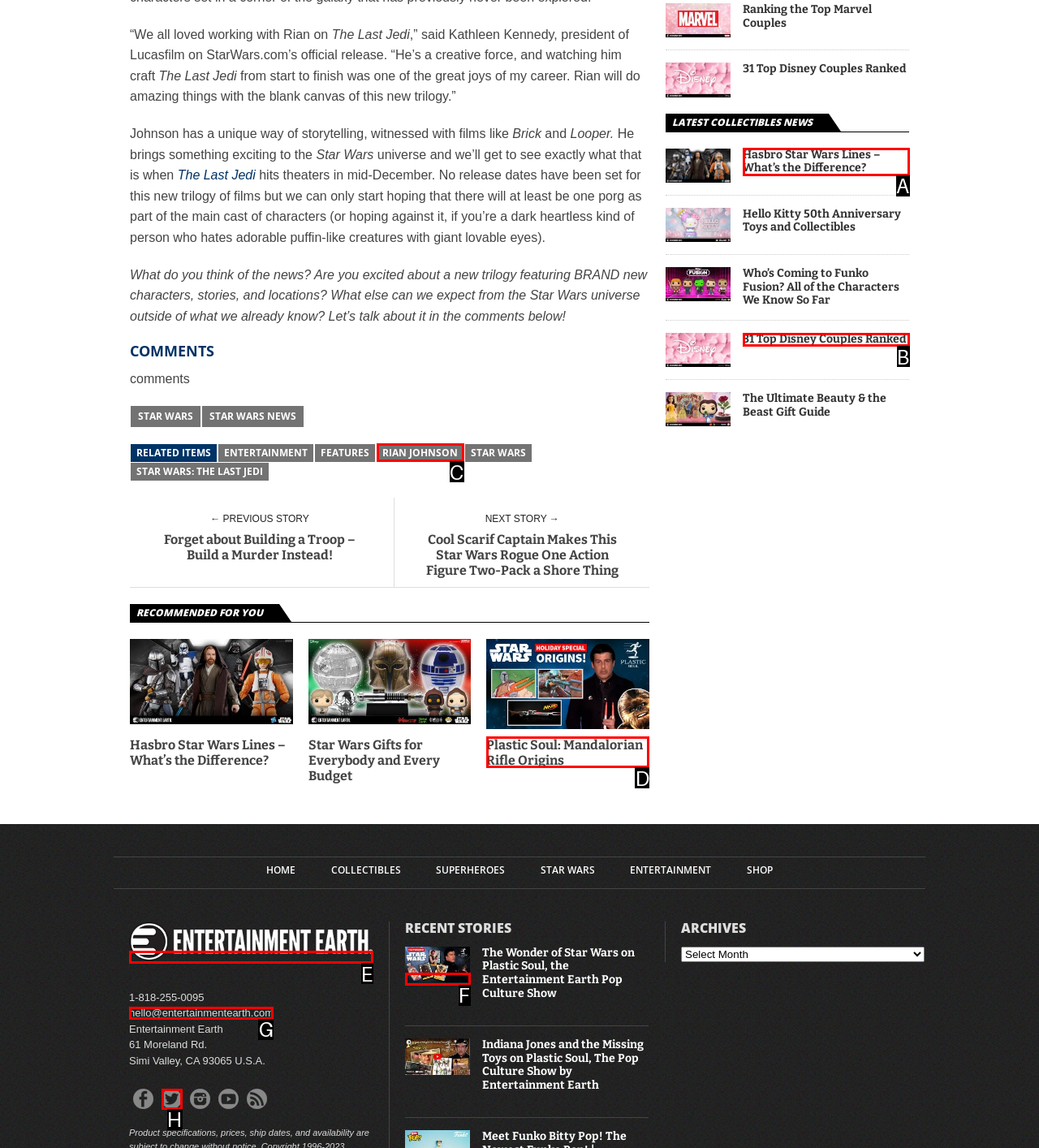Choose the option that best matches the element: title="Entertainment Earth"
Respond with the letter of the correct option.

E